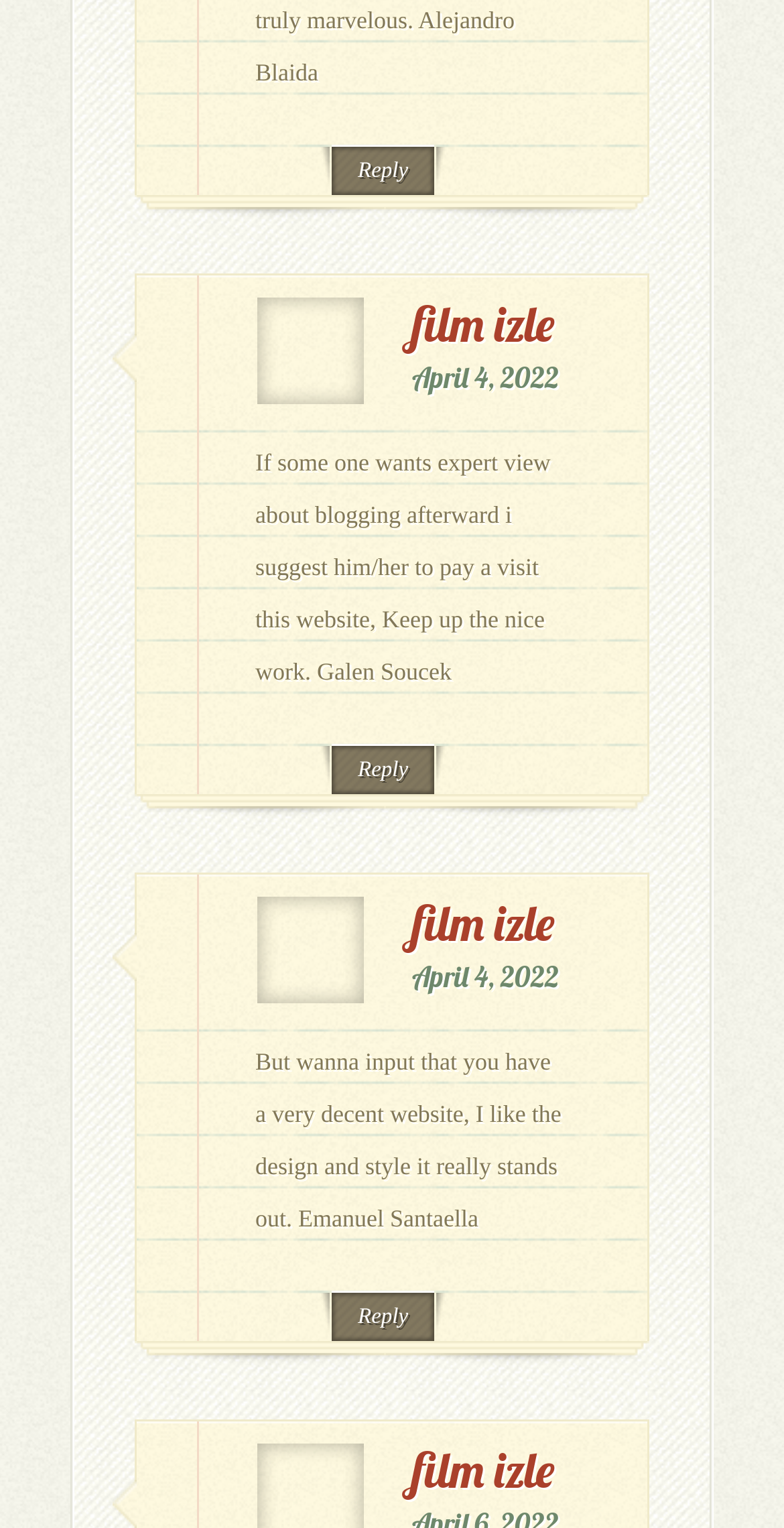Extract the bounding box coordinates for the HTML element that matches this description: "Proudly powered by WordPress". The coordinates should be four float numbers between 0 and 1, i.e., [left, top, right, bottom].

None